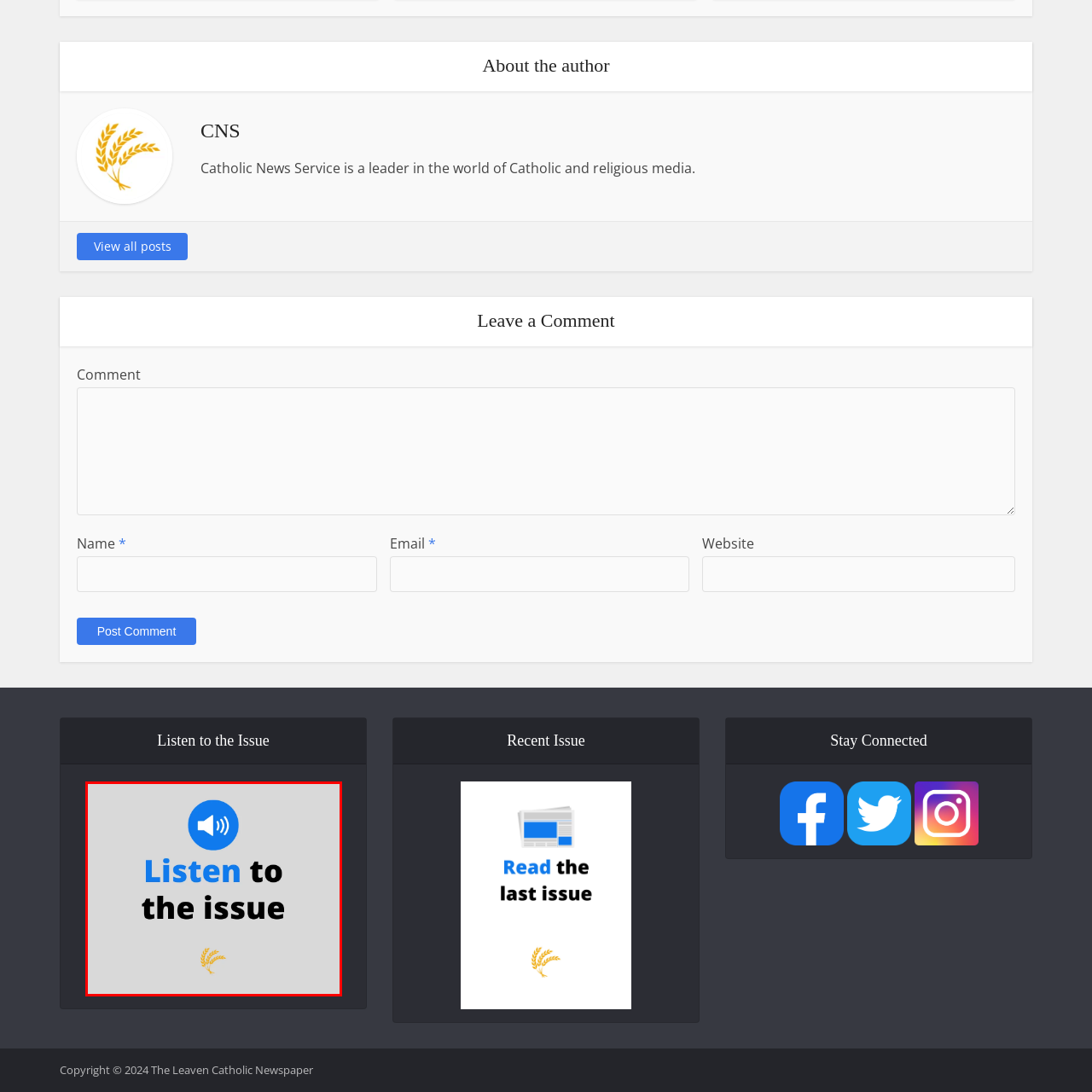What is the font color of 'Listen'?  
Inspect the image within the red boundary and offer a detailed explanation grounded in the visual information present in the image.

The word 'Listen' is emphasized in a striking blue font, which creates a clear visual hierarchy and draws the viewer's attention to the call to action, making it stand out from the rest of the text.